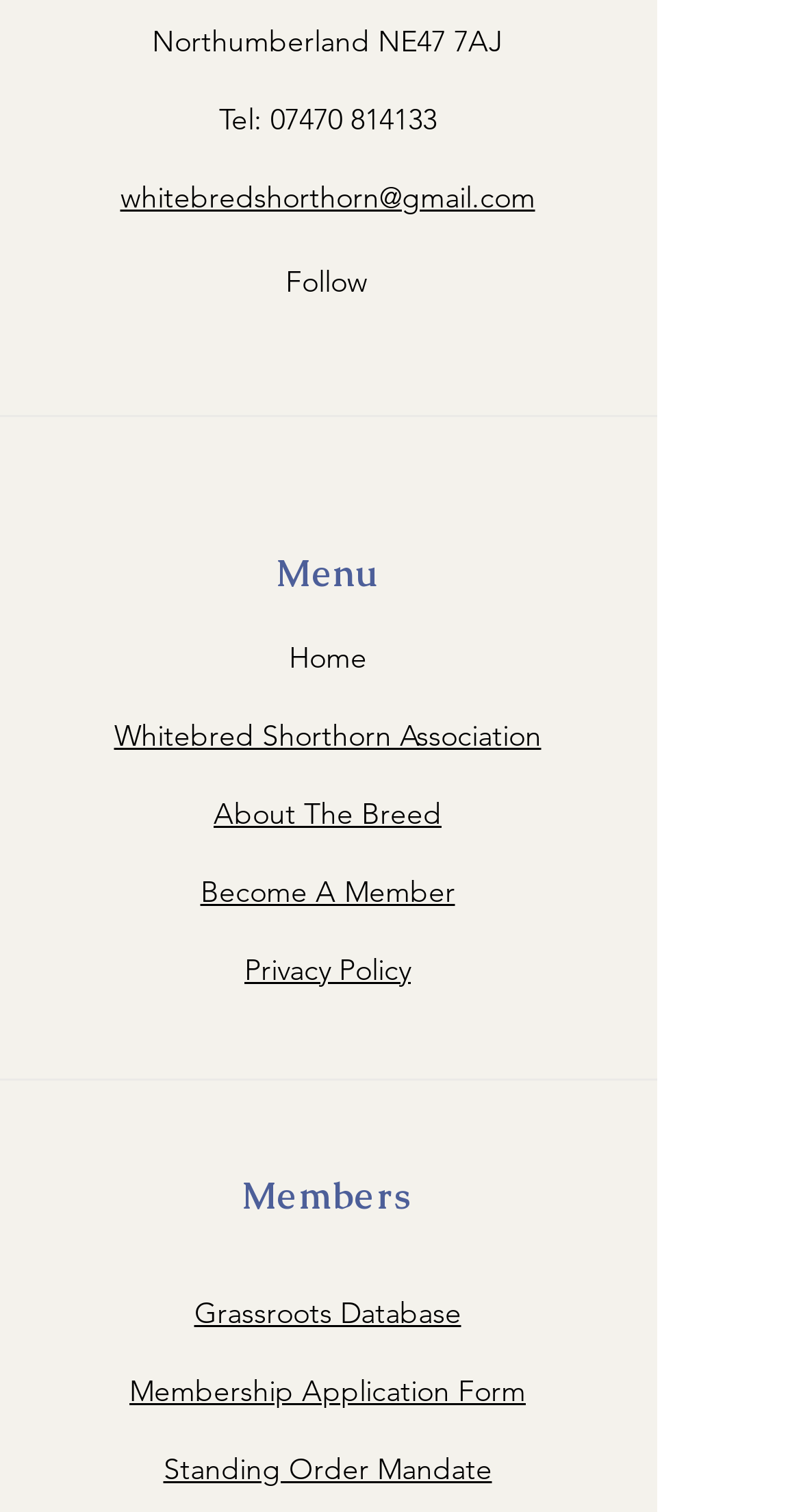Please identify the bounding box coordinates of the clickable area that will allow you to execute the instruction: "Follow on Facebook".

[0.346, 0.219, 0.397, 0.246]